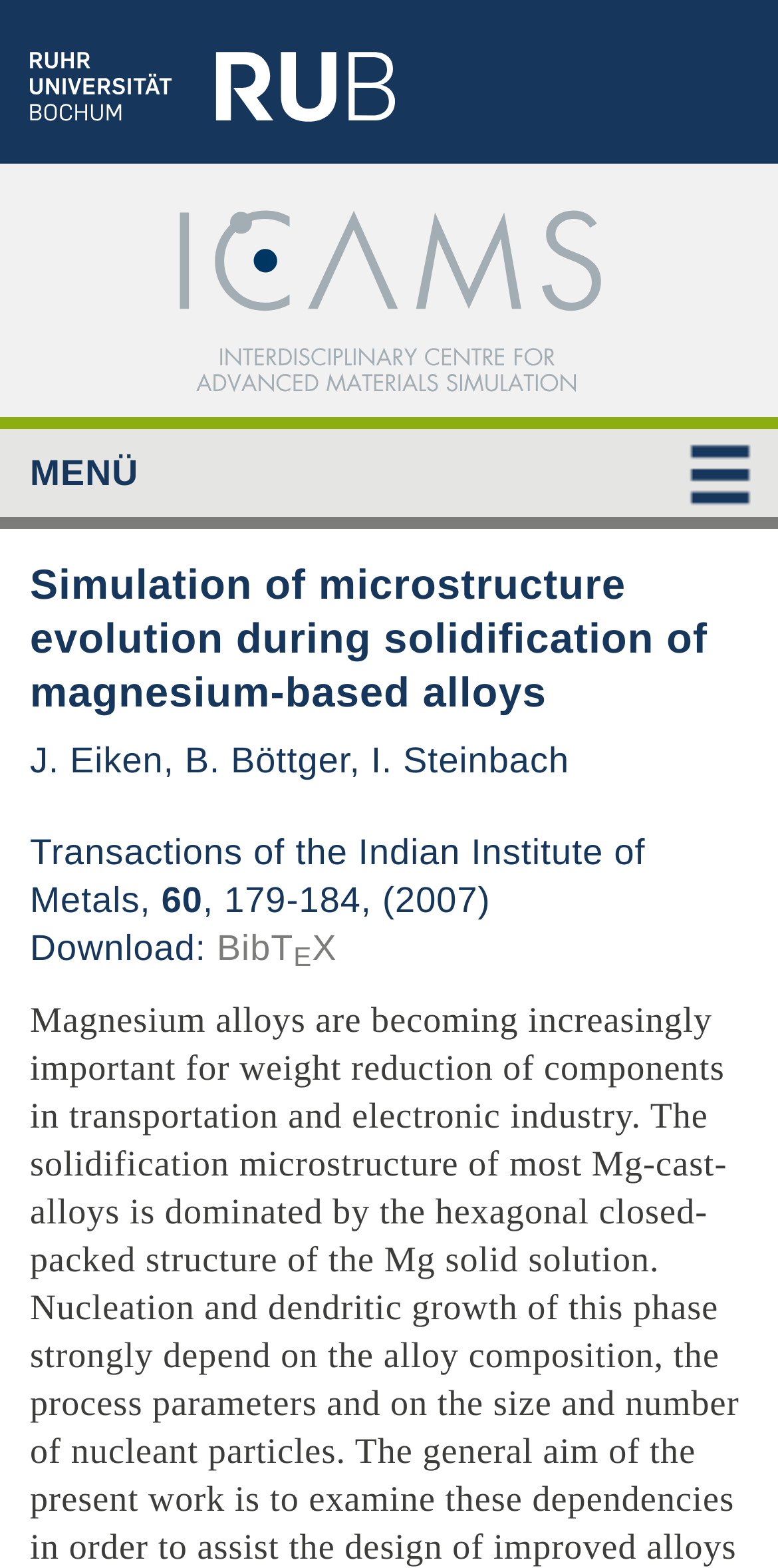What is the title of the publication?
Please look at the screenshot and answer in one word or a short phrase.

Simulation of microstructure evolution during solidification of magnesium-based alloys